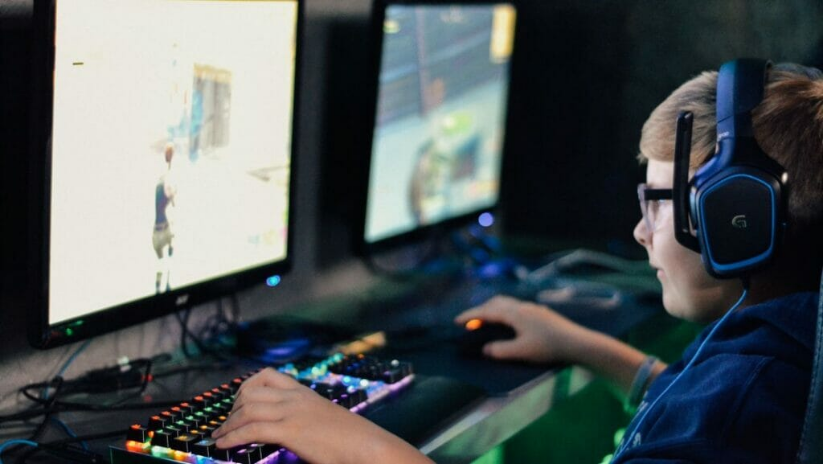What is the purpose of the illuminated keyboard?
Provide a fully detailed and comprehensive answer to the question.

The illuminated keyboard, featuring colorful LED backlighting, adds to the dynamic atmosphere of the gaming environment, enhancing the overall gaming experience and creating a more engaging atmosphere for the player.